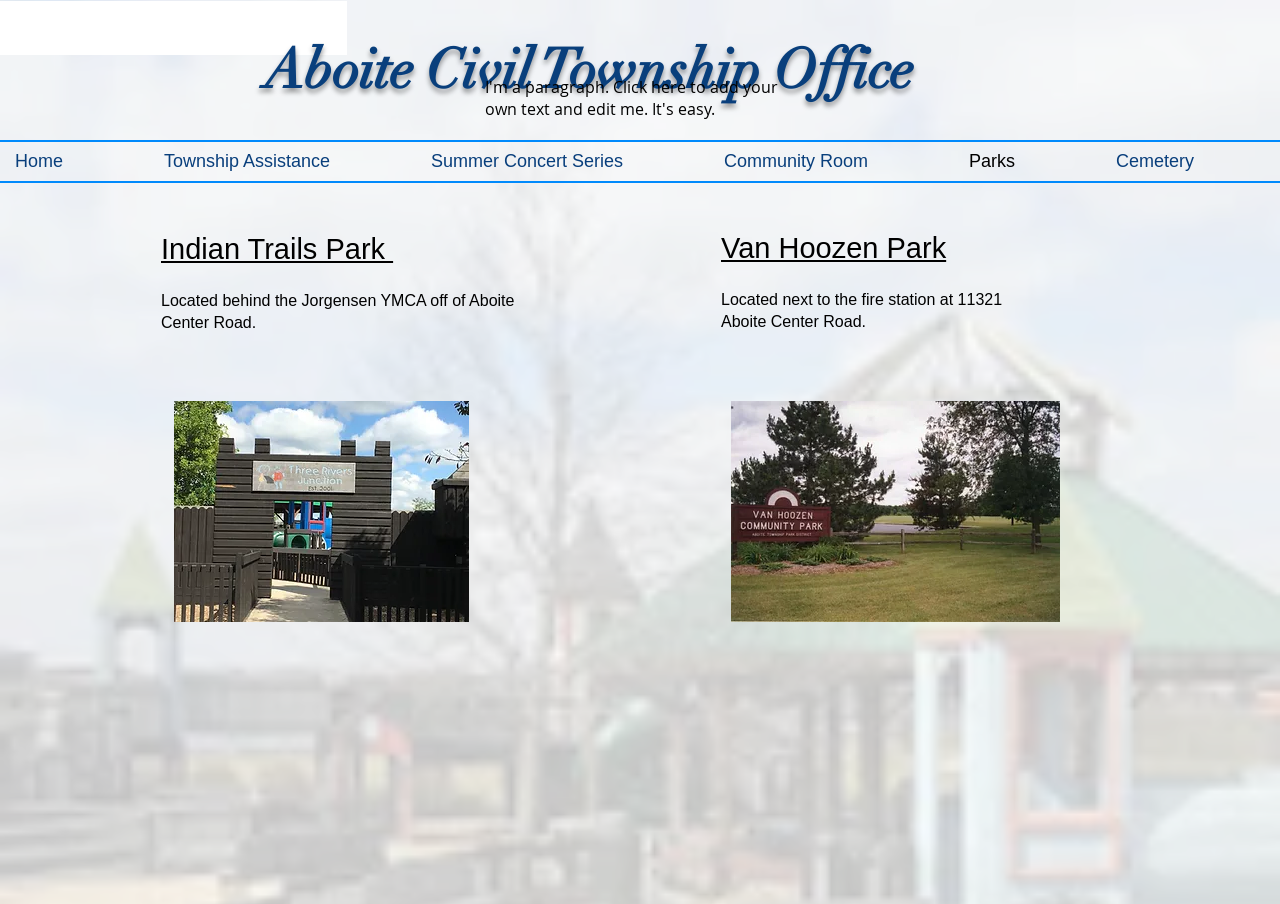Answer the question with a single word or phrase: 
What is the name of the township office?

Aboite Civil Township Office